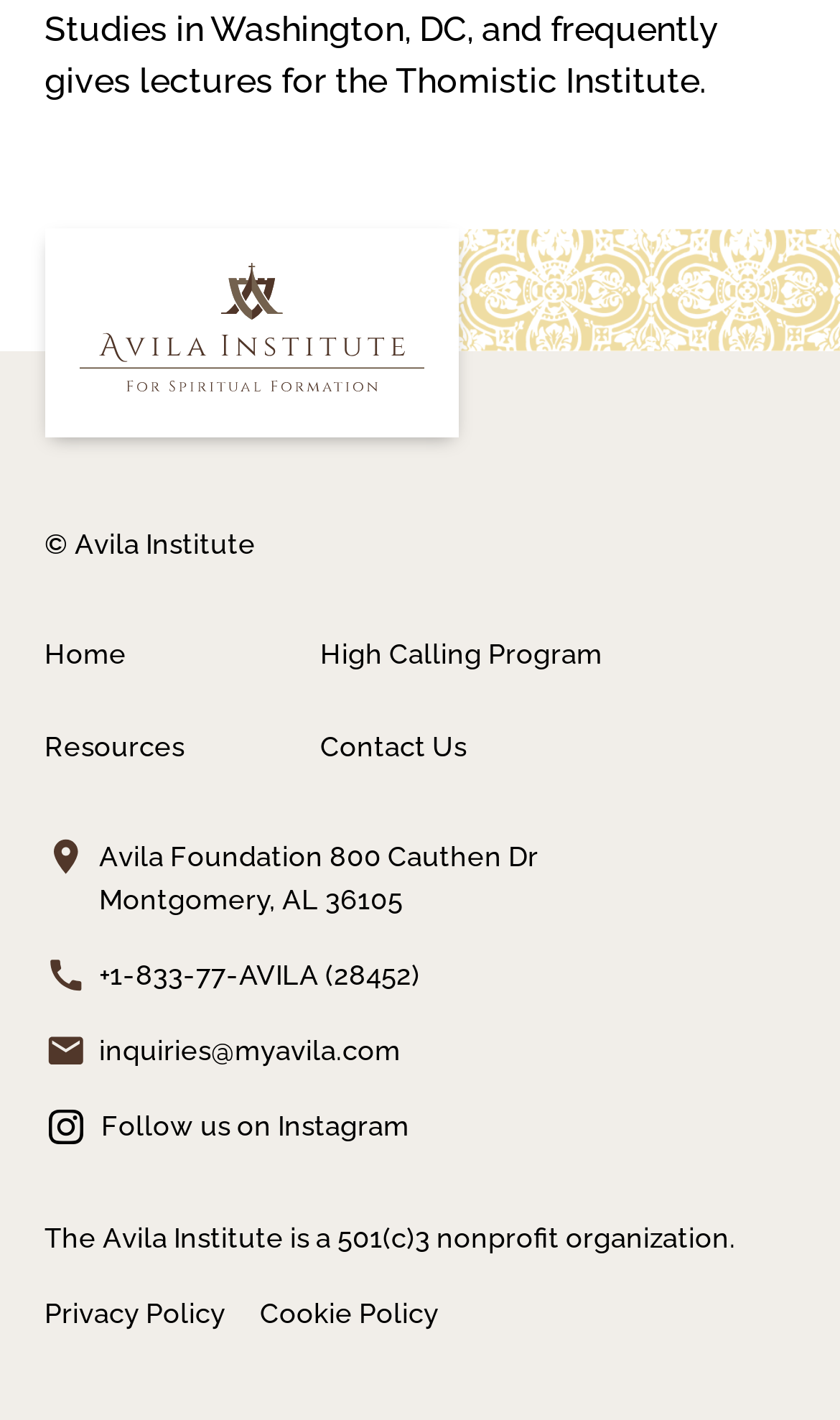Provide a one-word or brief phrase answer to the question:
What is the name of the organization?

The Avila Institute